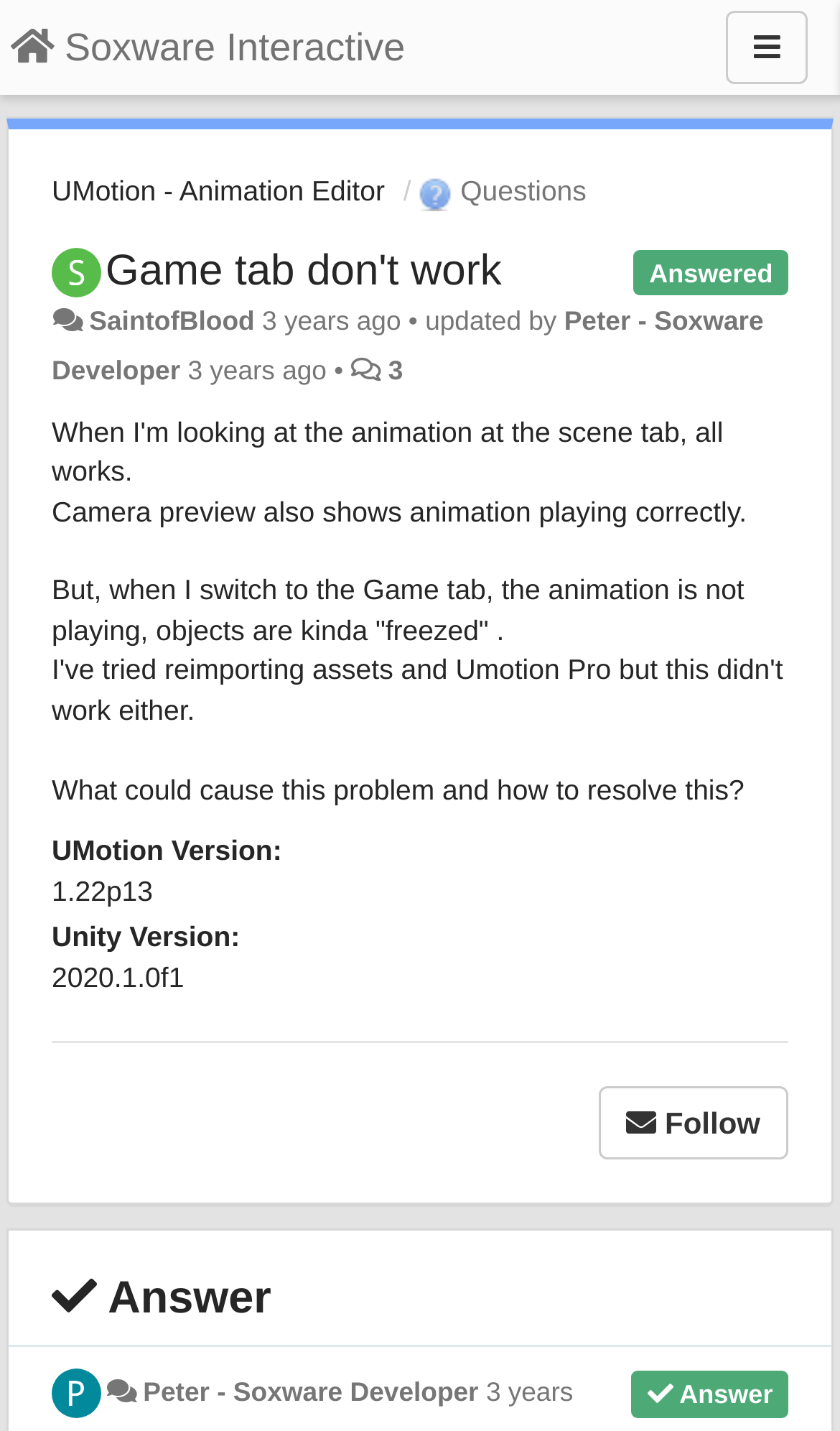Please extract the webpage's main title and generate its text content.

Game tab don't work